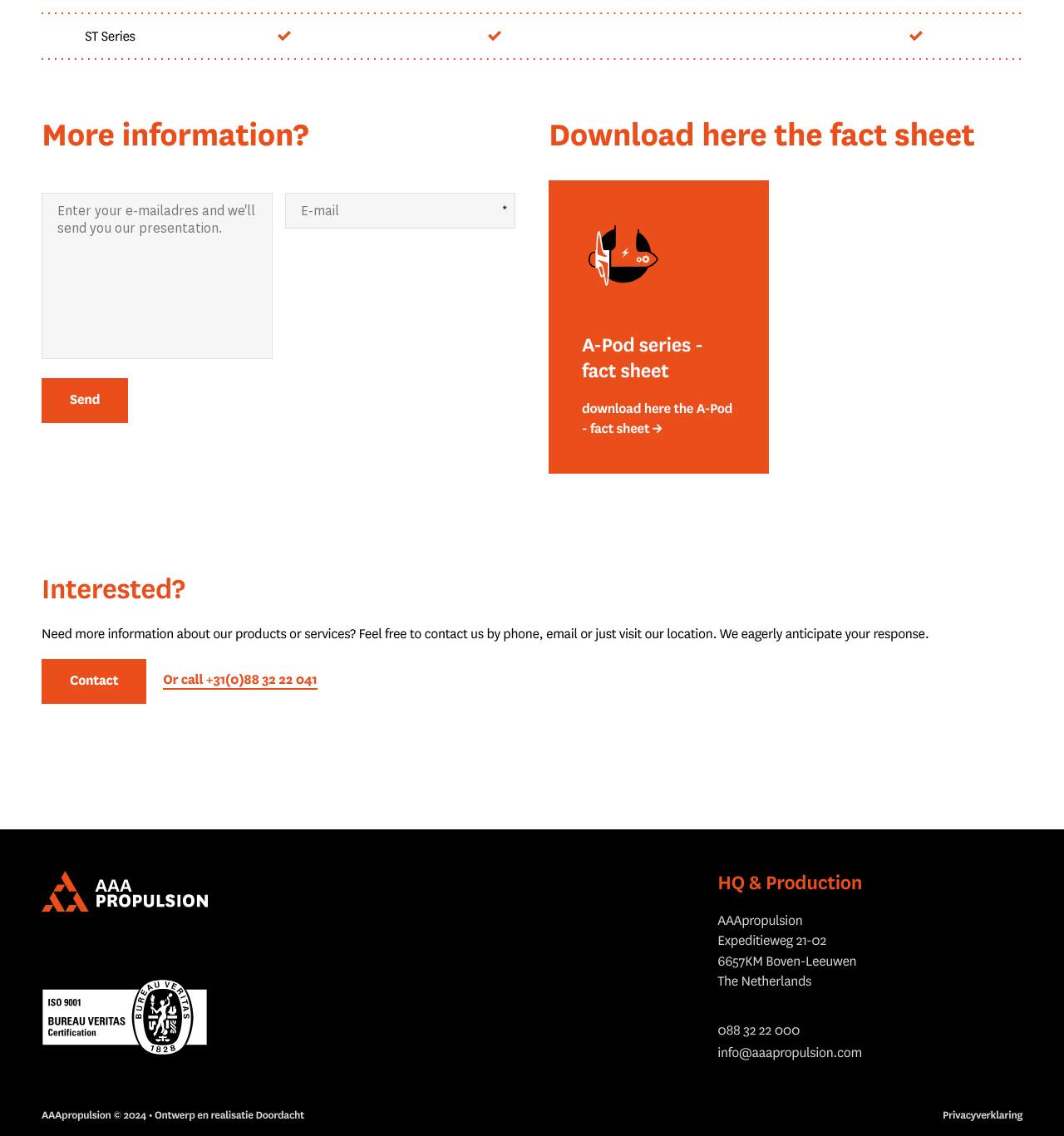What is the email address for contact?
Based on the image, answer the question in a detailed manner.

The answer can be found in the link element 'info@aaapropulsion.com' which is located at [0.674, 0.917, 0.961, 0.939]. This link is likely to be a contact information, and it contains the email address.